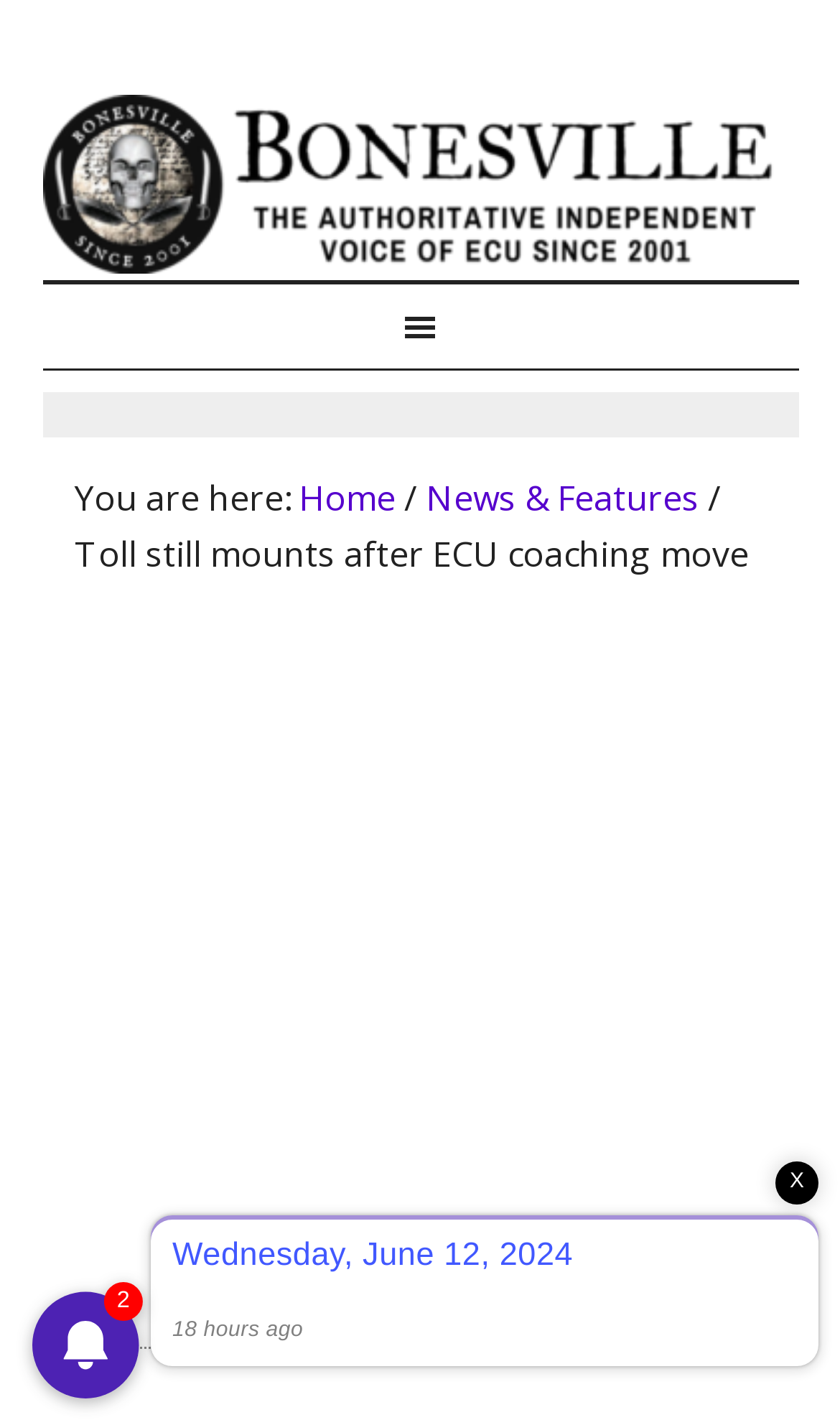Use the information in the screenshot to answer the question comprehensively: How many comments are there?

The number of comments can be found at the bottom of the webpage, where it says '2'.